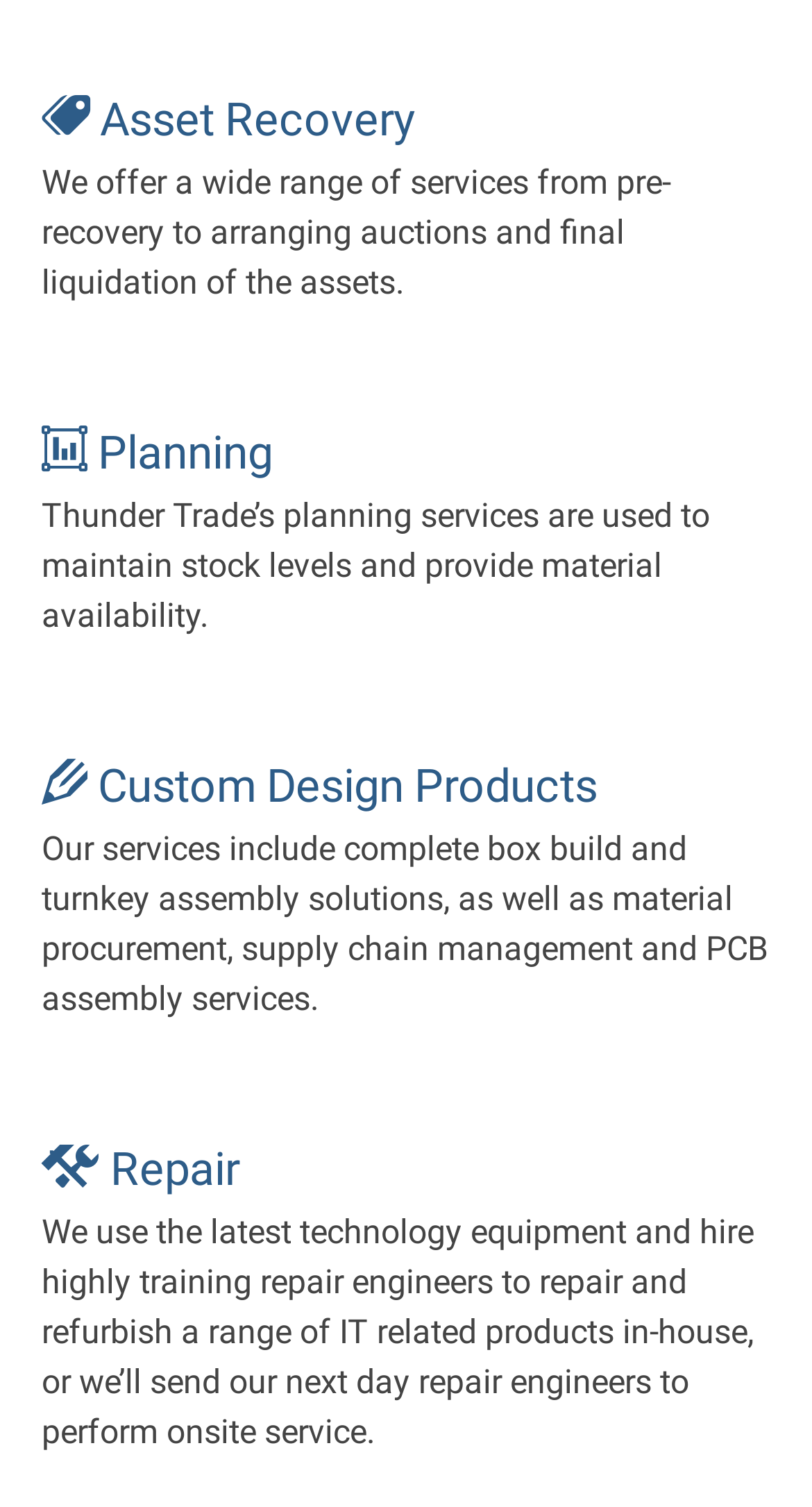Determine the bounding box coordinates for the HTML element mentioned in the following description: "Custom Design Products". The coordinates should be a list of four floats ranging from 0 to 1, represented as [left, top, right, bottom].

[0.051, 0.504, 0.736, 0.539]